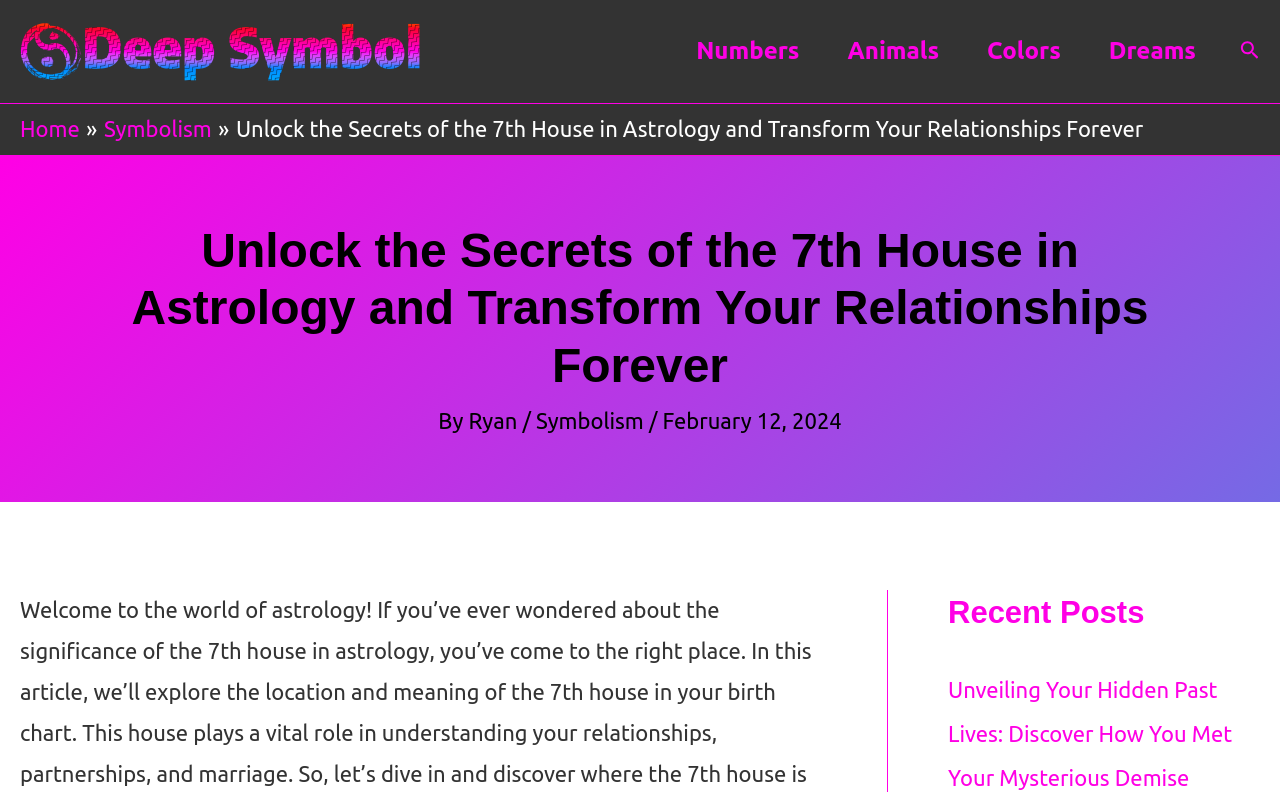Using the information in the image, could you please answer the following question in detail:
What is the logo of the website?

The logo of the website is located at the top left corner of the webpage, and it is an image with the text 'Deep Symbol Logo'.